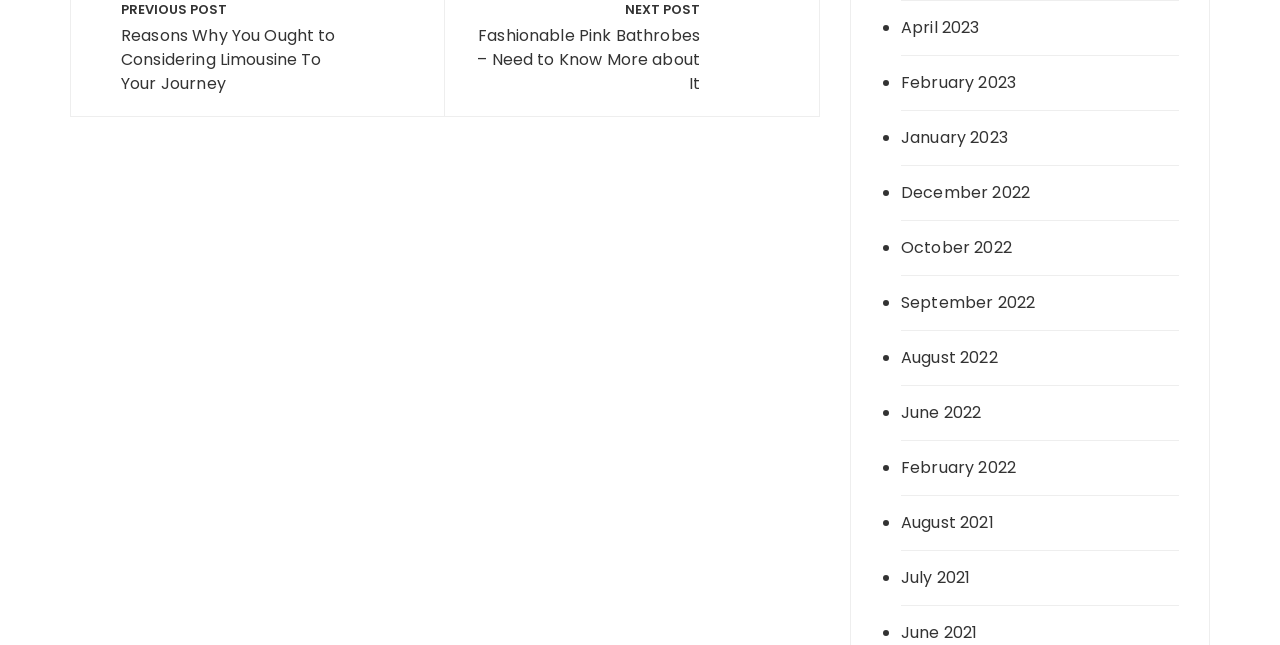Could you find the bounding box coordinates of the clickable area to complete this instruction: "view January 2023"?

[0.704, 0.195, 0.878, 0.232]